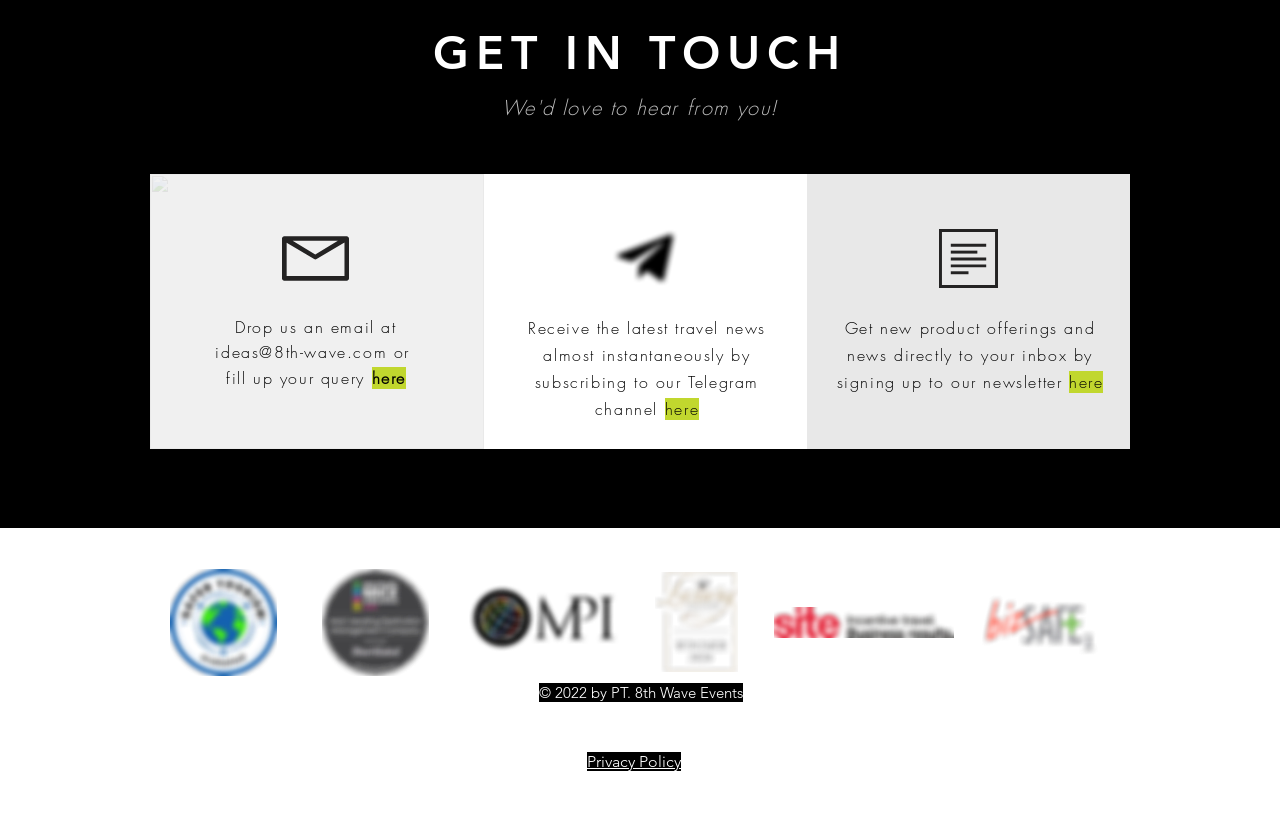What is the name of the company?
Kindly offer a detailed explanation using the data available in the image.

The company name can be found at the bottom of the webpage, where it says '© 2022 by PT. 8th Wave Events', and also in the image 'final 1.png'.